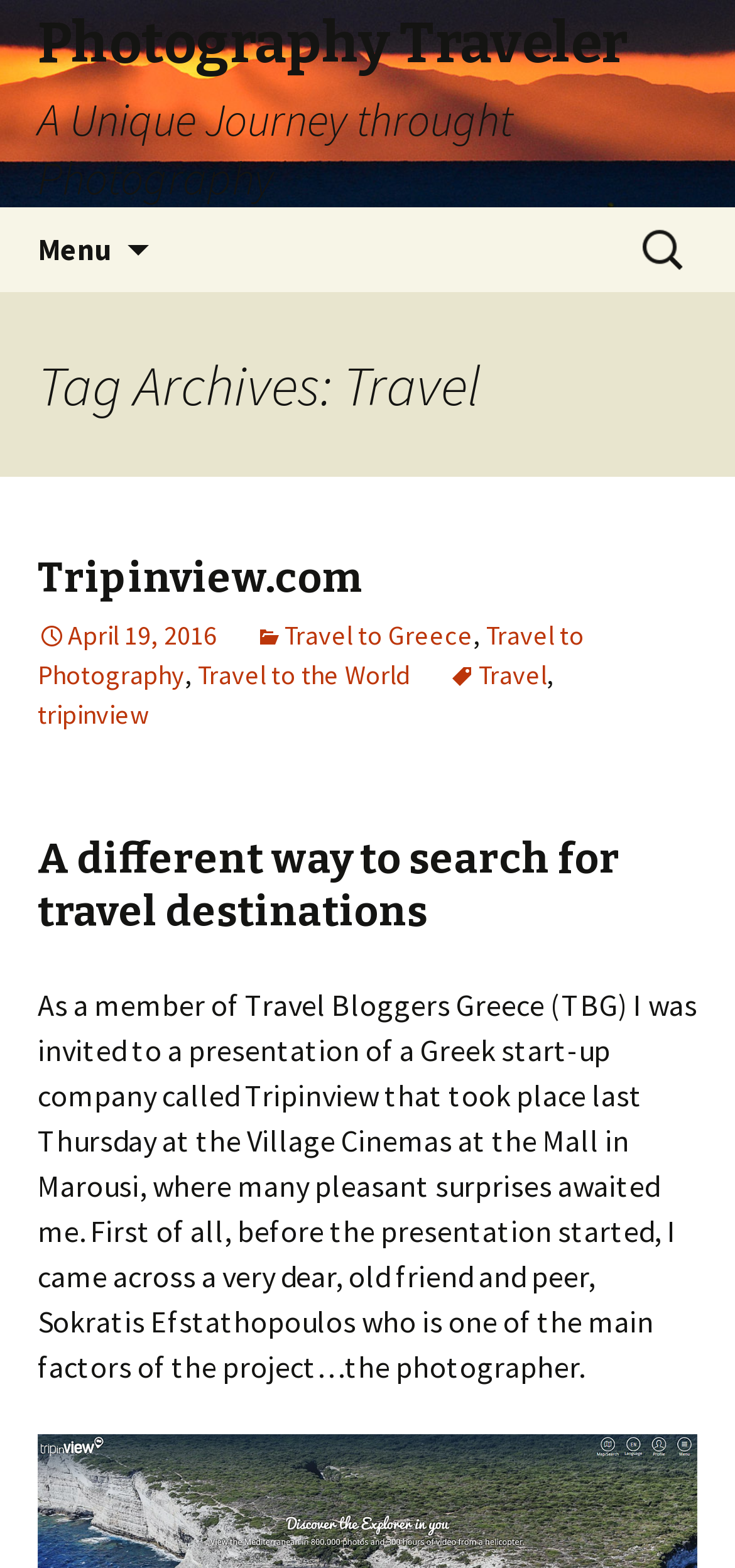Show me the bounding box coordinates of the clickable region to achieve the task as per the instruction: "Click the menu button".

[0.0, 0.132, 0.203, 0.186]